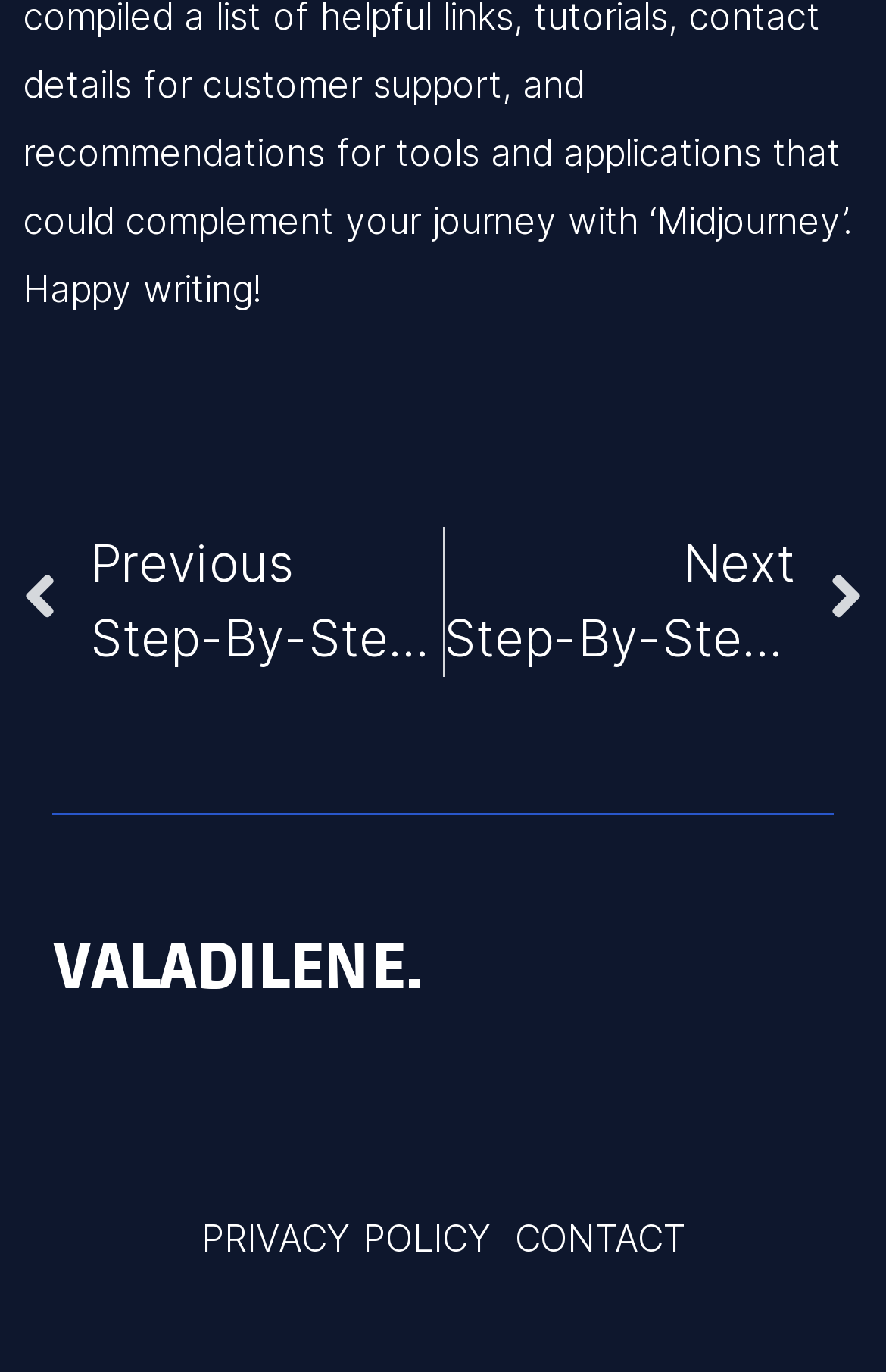Determine the bounding box coordinates for the UI element with the following description: "CONTACT". The coordinates should be four float numbers between 0 and 1, represented as [left, top, right, bottom].

[0.581, 0.885, 0.773, 0.921]